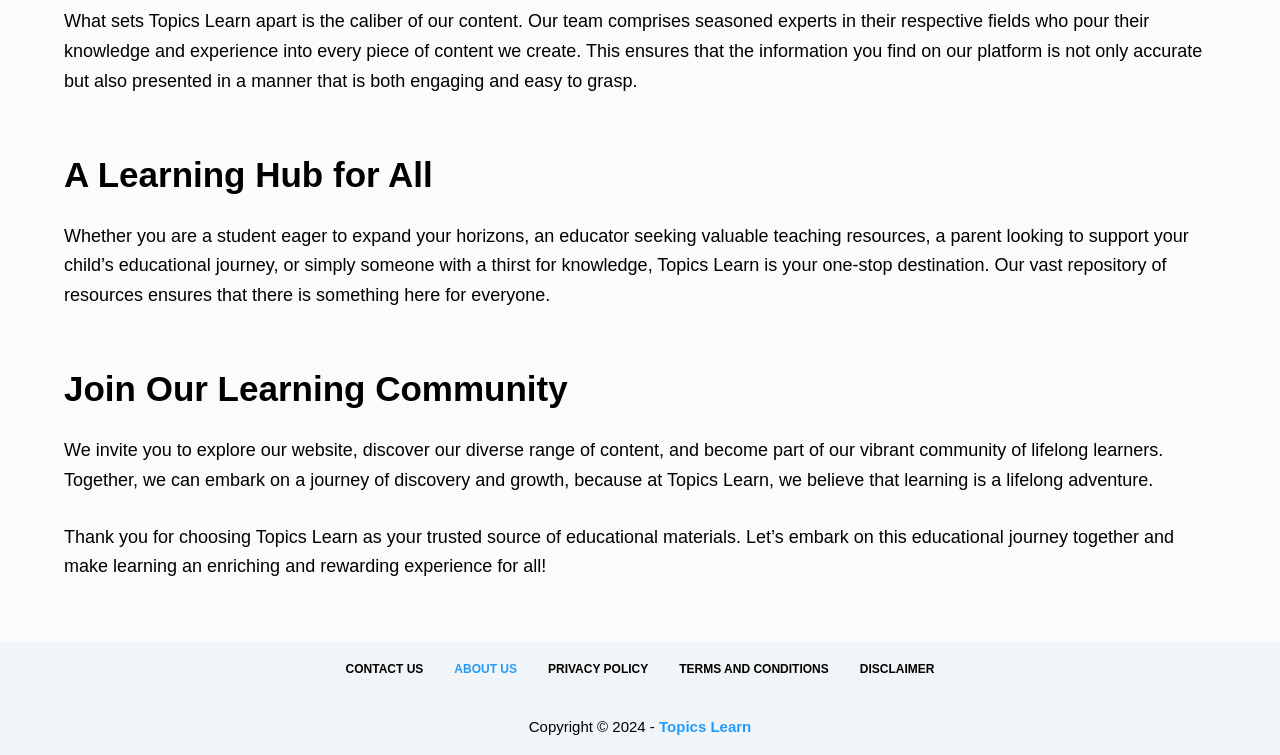Calculate the bounding box coordinates for the UI element based on the following description: "Bradsher, Charles K.". Ensure the coordinates are four float numbers between 0 and 1, i.e., [left, top, right, bottom].

None